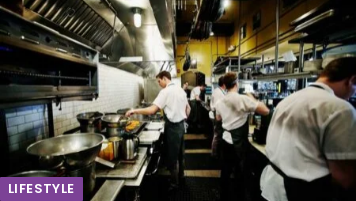What is the atmosphere of the kitchen?
Please give a detailed and thorough answer to the question, covering all relevant points.

The caption characterizes the kitchen environment as 'vibrant' and 'efficient', and highlights the importance of 'collaboration' and 'teamwork' among the chefs, suggesting that the atmosphere is one of efficiency and teamwork.